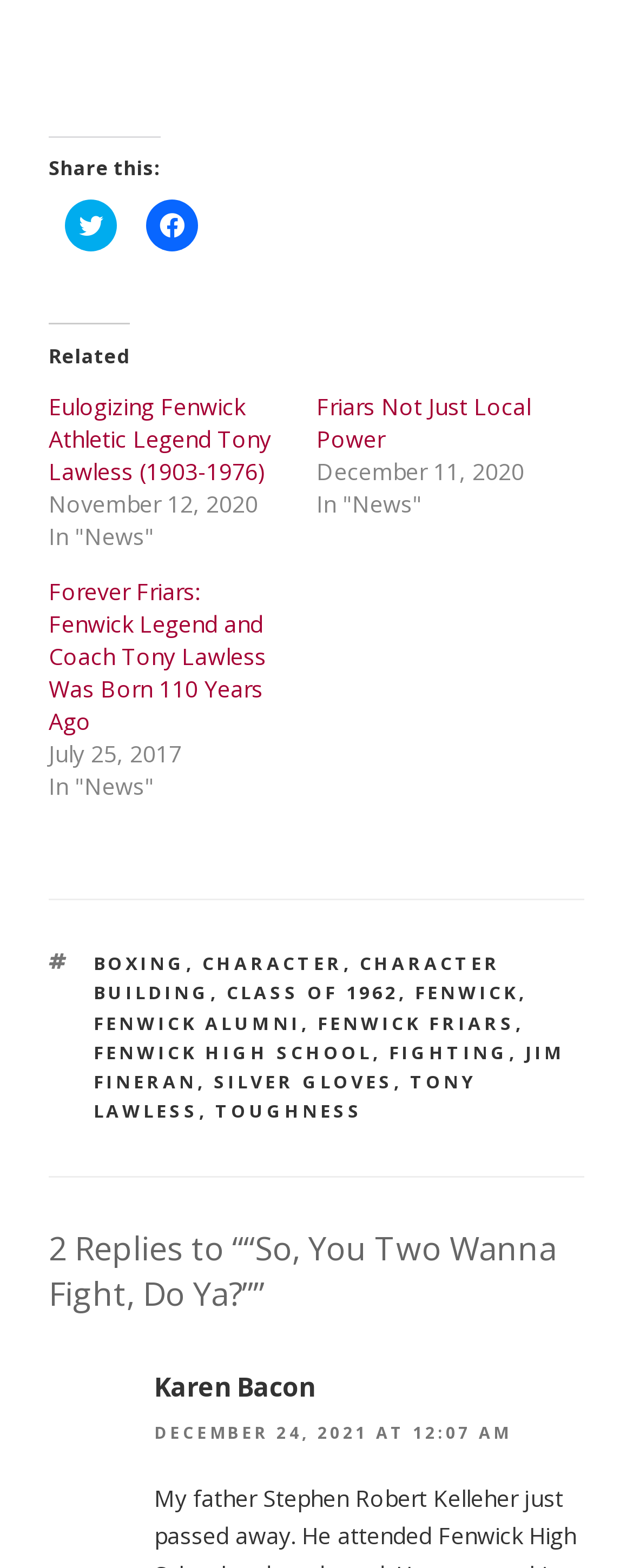Show the bounding box coordinates of the element that should be clicked to complete the task: "View Conservation".

None